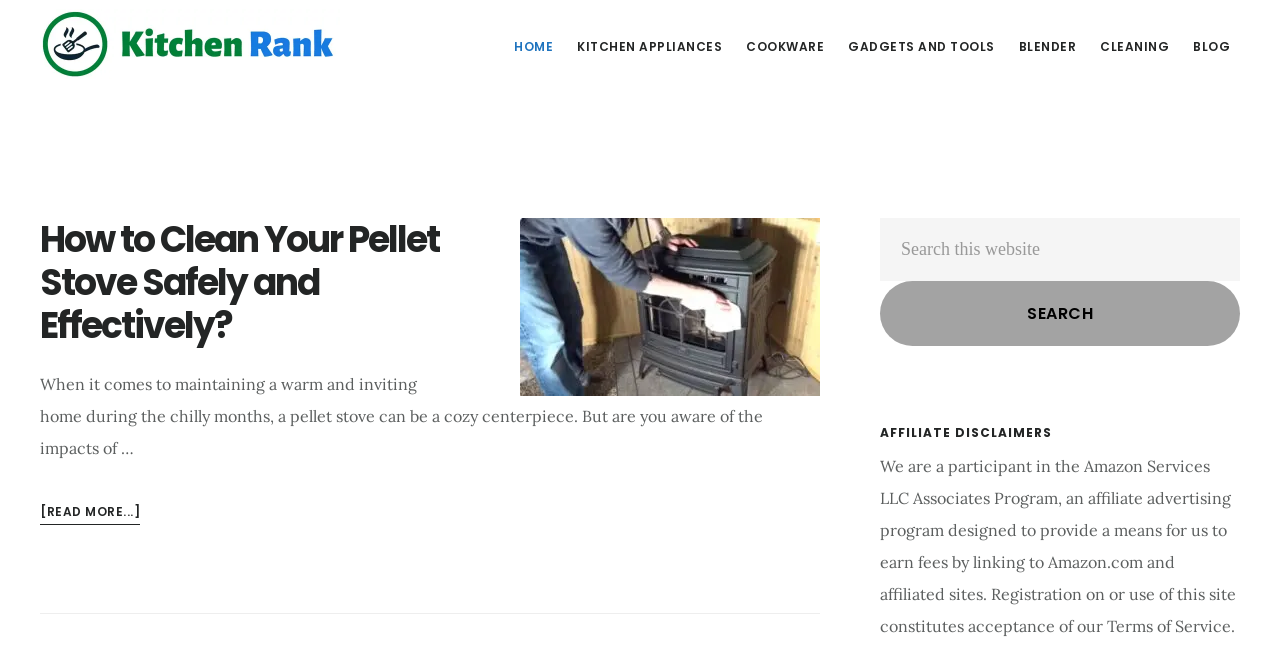Please identify the bounding box coordinates of the area that needs to be clicked to follow this instruction: "Search for something on this website".

[0.688, 0.337, 0.969, 0.435]